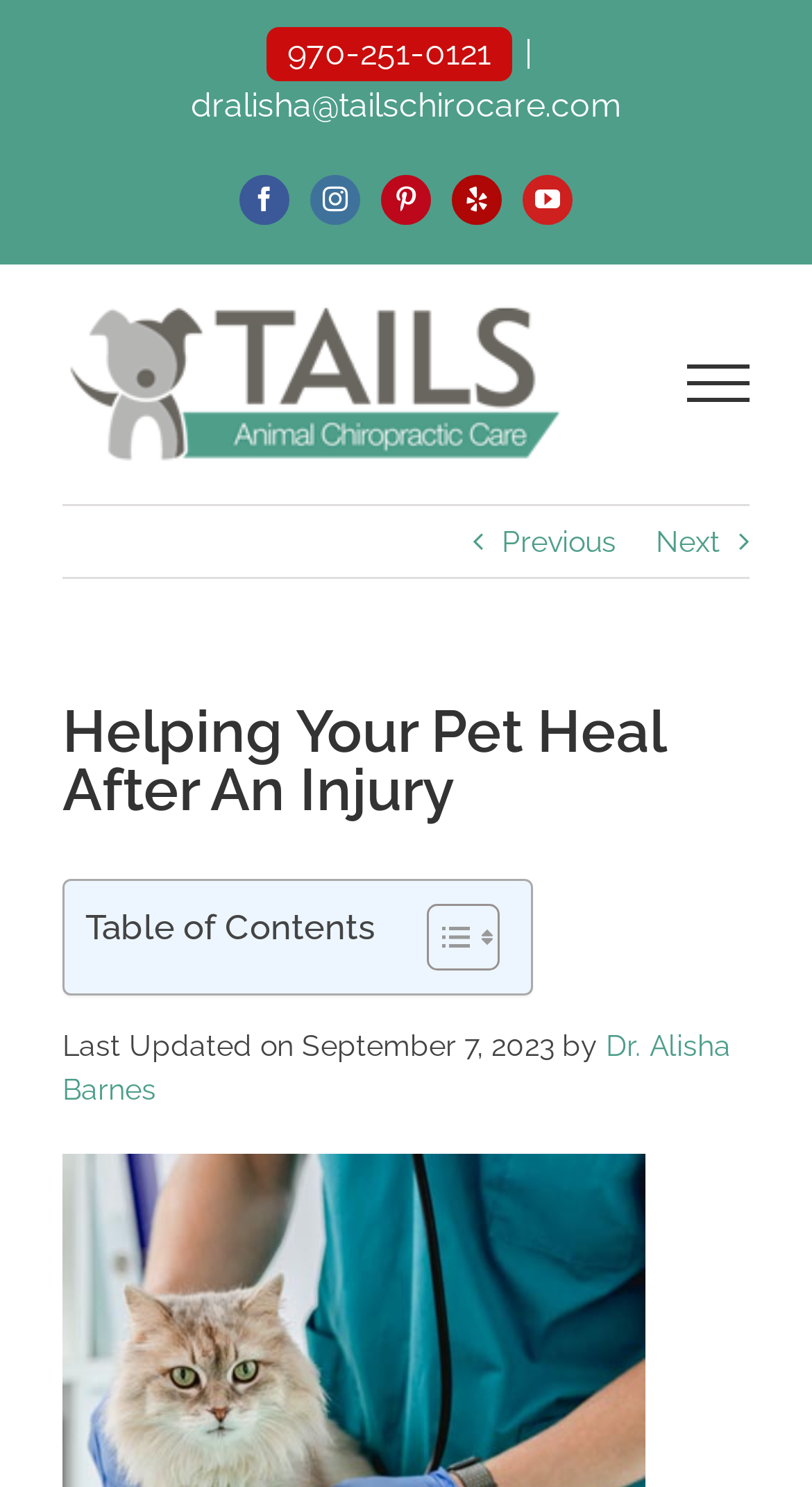Give the bounding box coordinates for the element described as: "Dr. Alisha Barnes".

[0.077, 0.692, 0.9, 0.744]